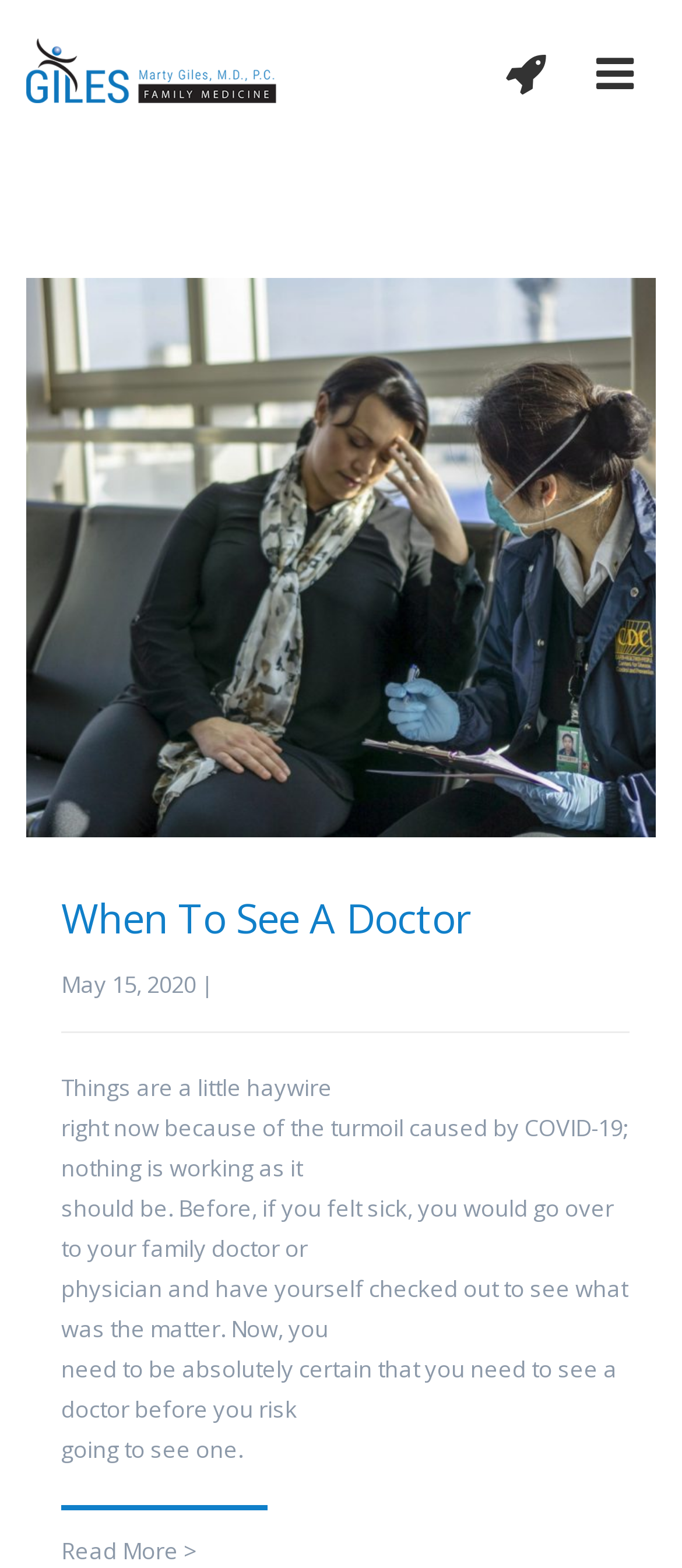Using a single word or phrase, answer the following question: 
How many articles are displayed on this page?

1